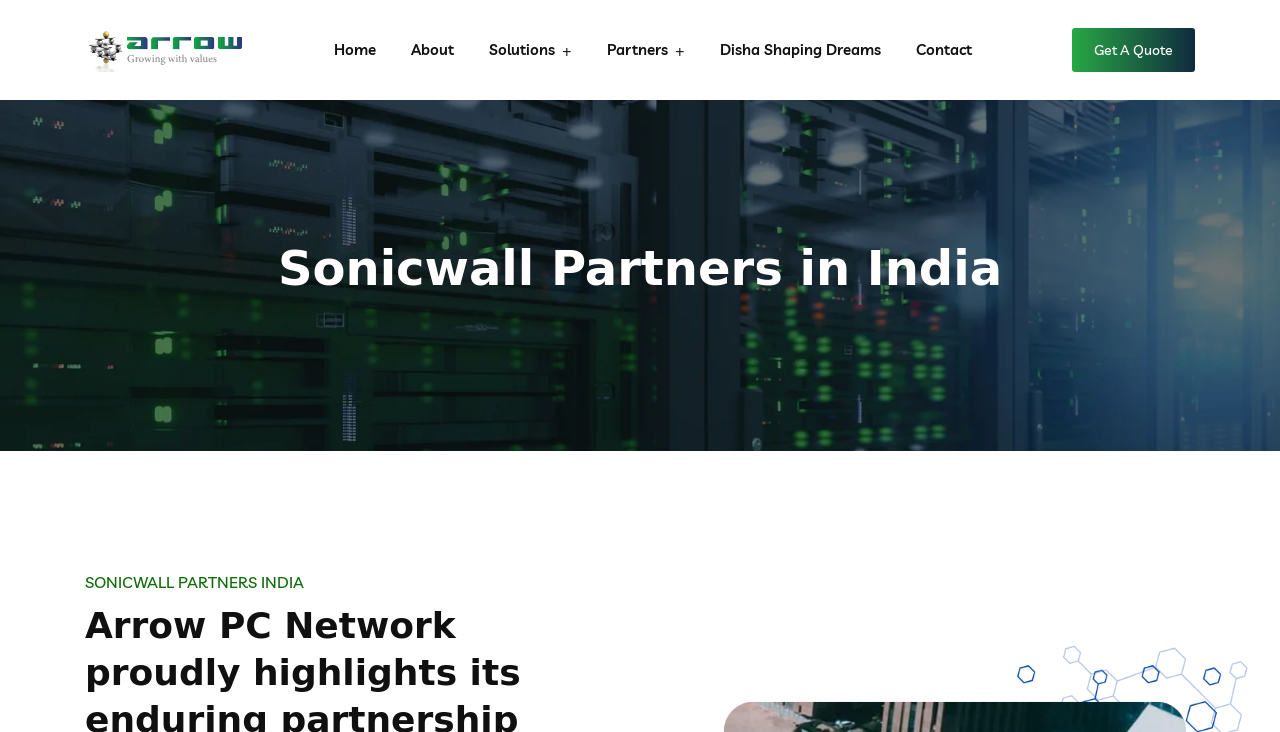Look at the image and write a detailed answer to the question: 
How many columns are there in the main navigation?

I examined the bounding box coordinates of the main navigation links and found that they are all aligned vertically, indicating that there is only one column in the main navigation.